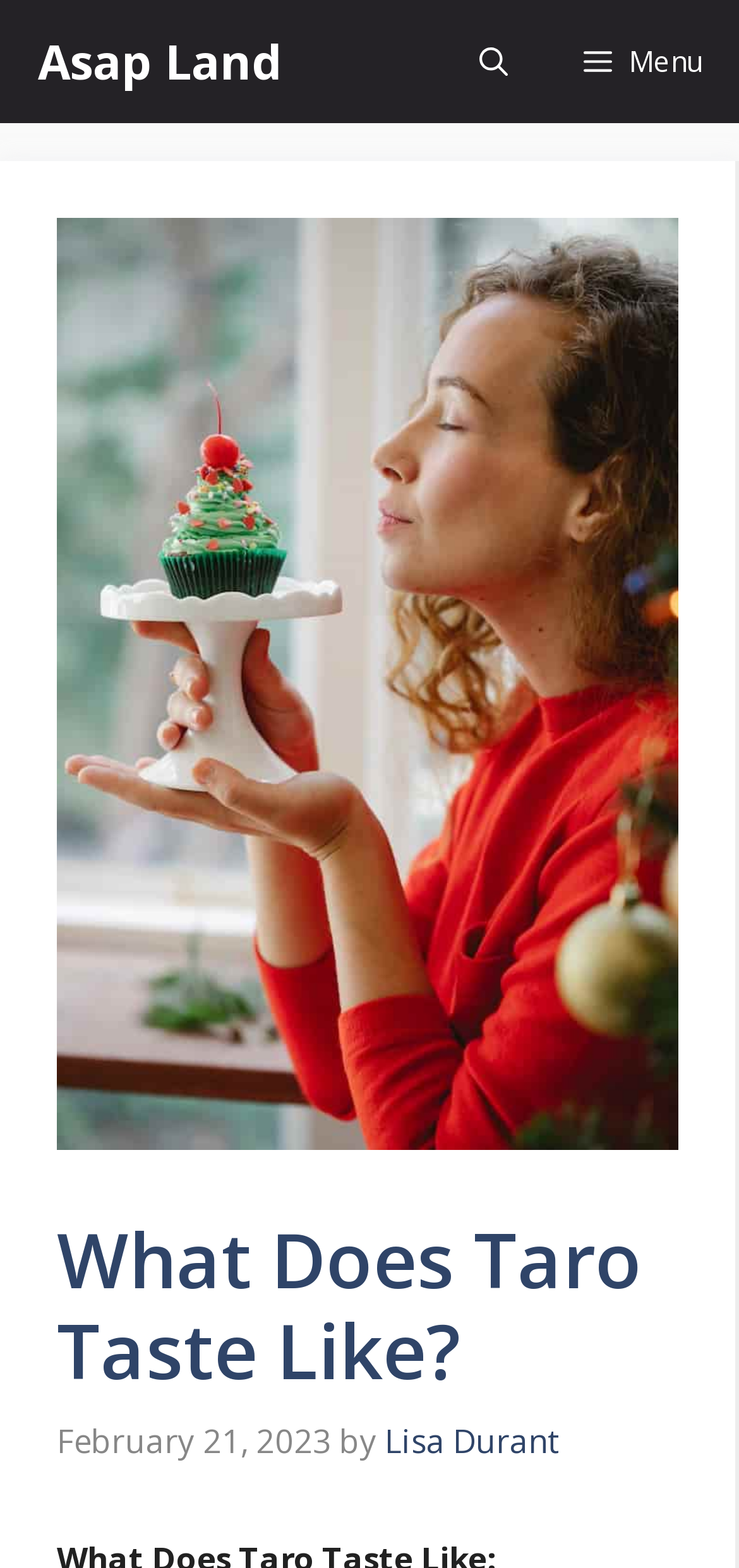What is the date of the article?
Craft a detailed and extensive response to the question.

I found the date of the article by looking at the time element in the header section, which contains the static text 'February 21, 2023'.